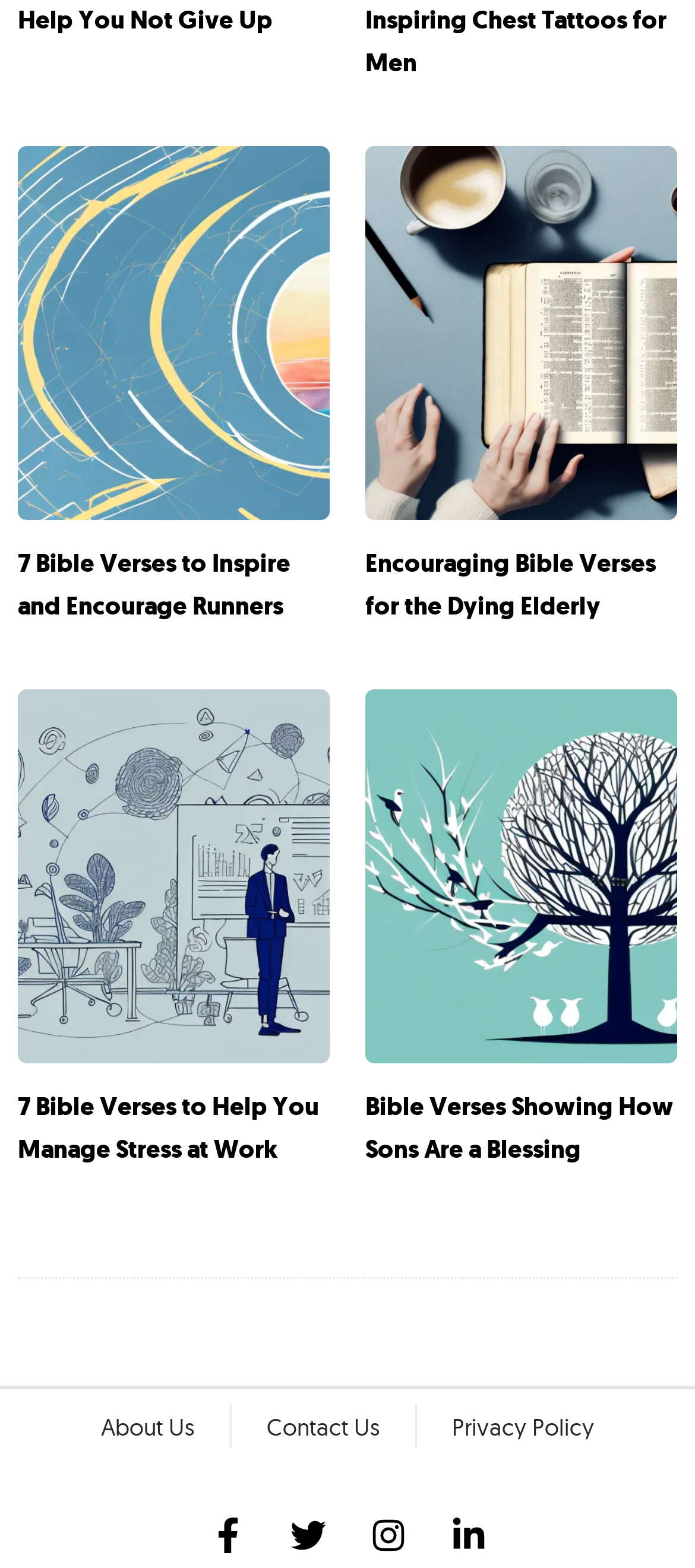How many articles are on this webpage?
Give a single word or phrase as your answer by examining the image.

4